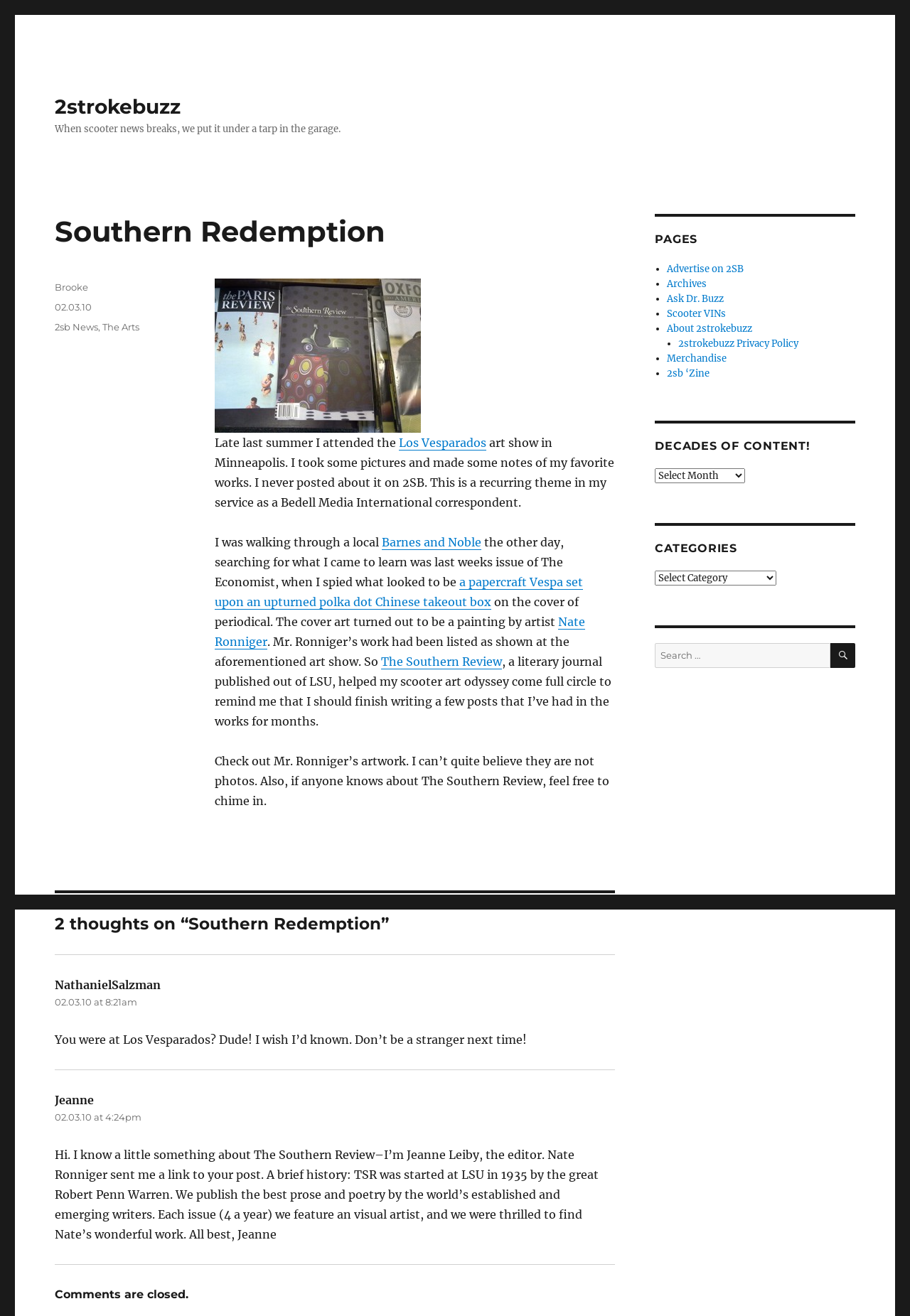Offer an extensive depiction of the webpage and its key elements.

The webpage is about a blog post titled "Southern Redemption" on a website called 2strokebuzz. At the top of the page, there is a link to the website's homepage, followed by a humorous tagline "When scooter news breaks, we put it under a tarp in the garage." Below this, there is an article section with a heading "Southern Redemption" and a link to an image. The article discusses the author's experience at an art show in Minneapolis, where they saw a papercraft Vespa set on an upturned polka dot Chinese takeout box, which was created by an artist named Nate Ronniger. The author also mentions that they should finish writing a few posts that they've had in the works for months.

On the right side of the page, there is a complementary section with a heading "PAGES" and a list of links to various pages on the website, including "Advertise on 2SB", "Archives", "Ask Dr. Buzz", and more. Below this, there is a section with a heading "DECADES OF CONTENT!" and a combobox with a list of decades. There is also a section with a heading "CATEGORIES" and a combobox with a list of categories. At the bottom of the page, there is a search bar with a button labeled "SEARCH".

In the article section, there are two comments from users NathanielSalzman and Jeanne, with their respective timestamps. The author of the blog post, Brooke, is mentioned at the bottom of the article section. The webpage also has a footer section with links to the author's profile, the date the post was published, and categories related to the post.